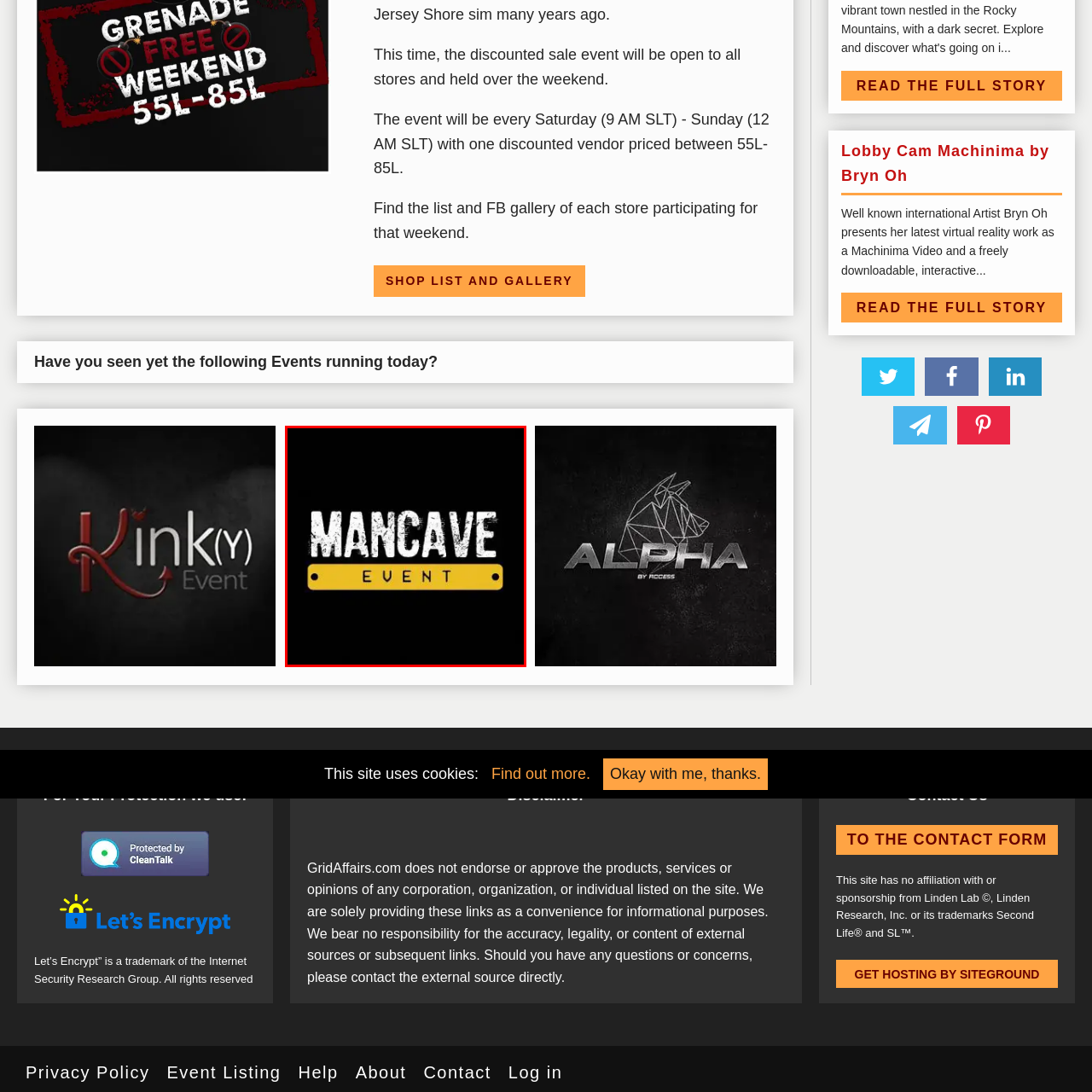What is the font style of 'MANCAVE'?
Please analyze the image within the red bounding box and offer a comprehensive answer to the question.

The word 'MANCAVE' is displayed in a bold, distressed white font, which conveys a rugged and masculine aesthetic, fitting for a community gathering tailored for men.